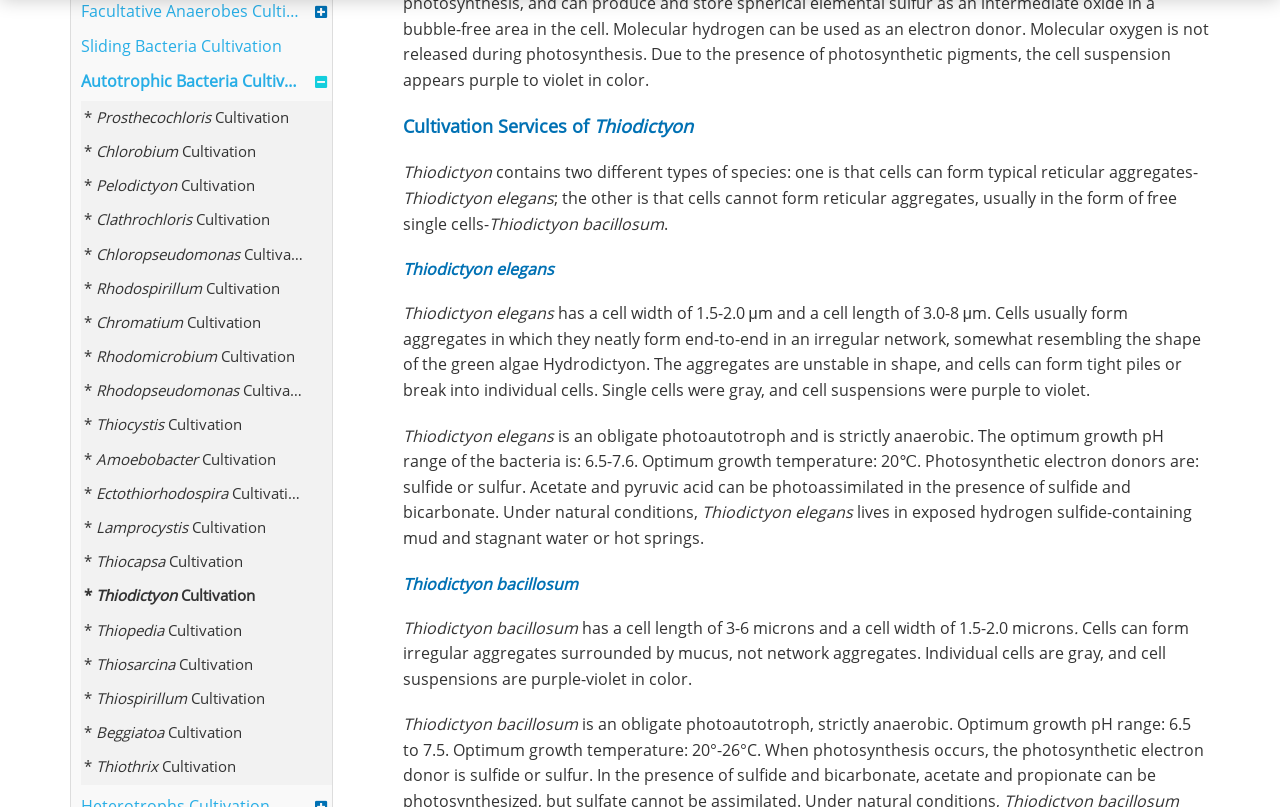Answer this question using a single word or a brief phrase:
What is the optimum growth pH range of Thiodictyon elegans?

6.5-7.6